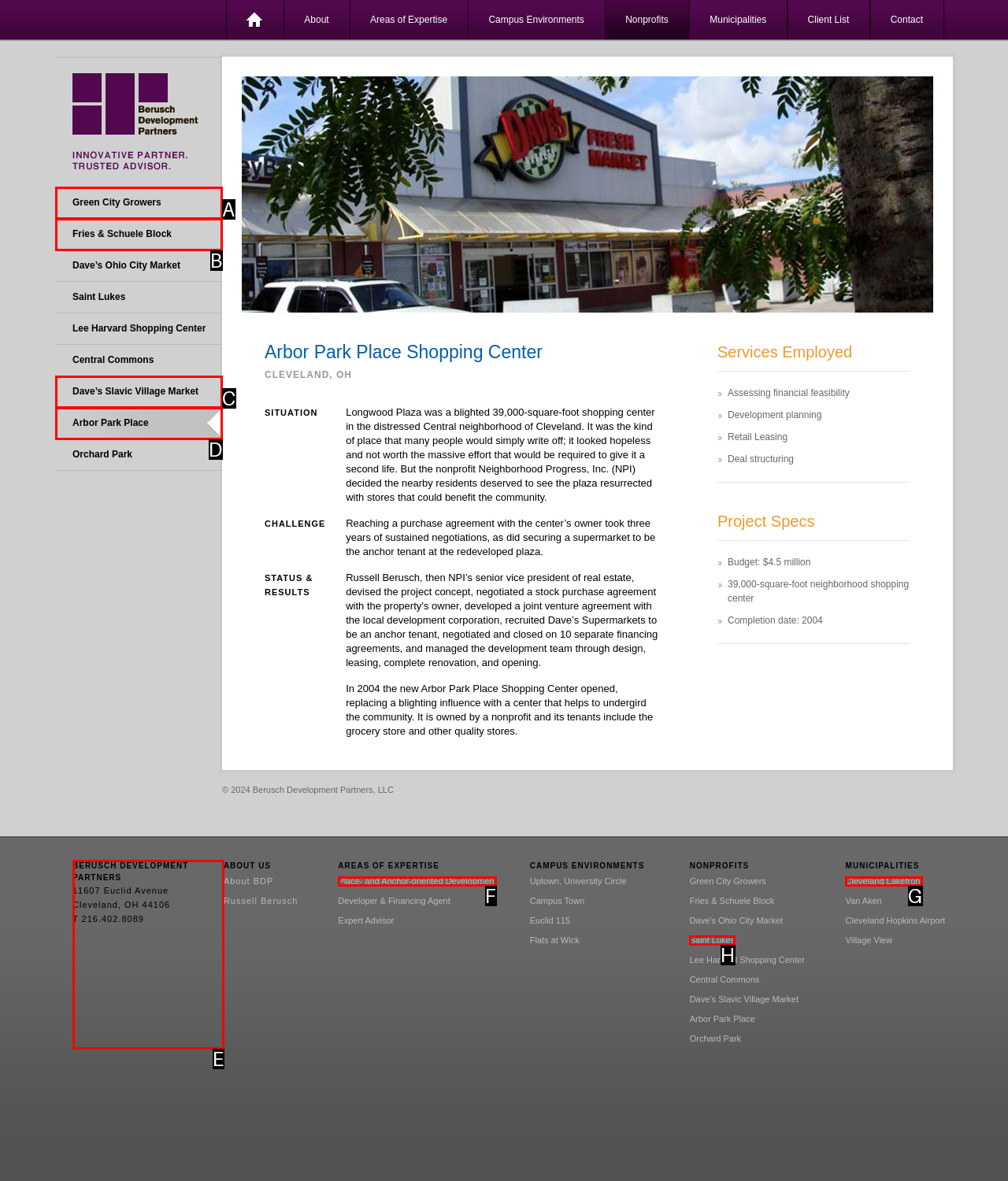Select the HTML element that needs to be clicked to perform the task: Contact Berusch Development Partners. Reply with the letter of the chosen option.

E